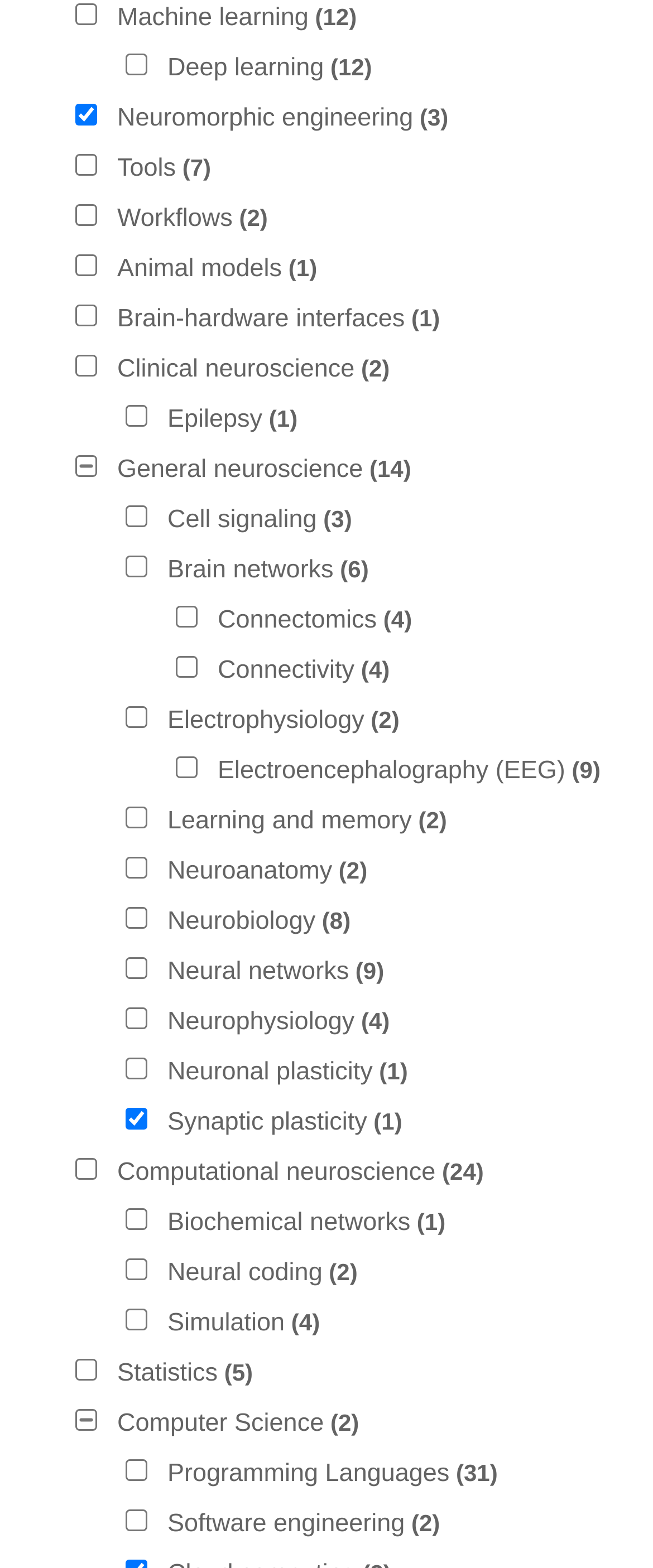Can you provide the bounding box coordinates for the element that should be clicked to implement the instruction: "Select Machine learning"?

[0.115, 0.002, 0.149, 0.016]